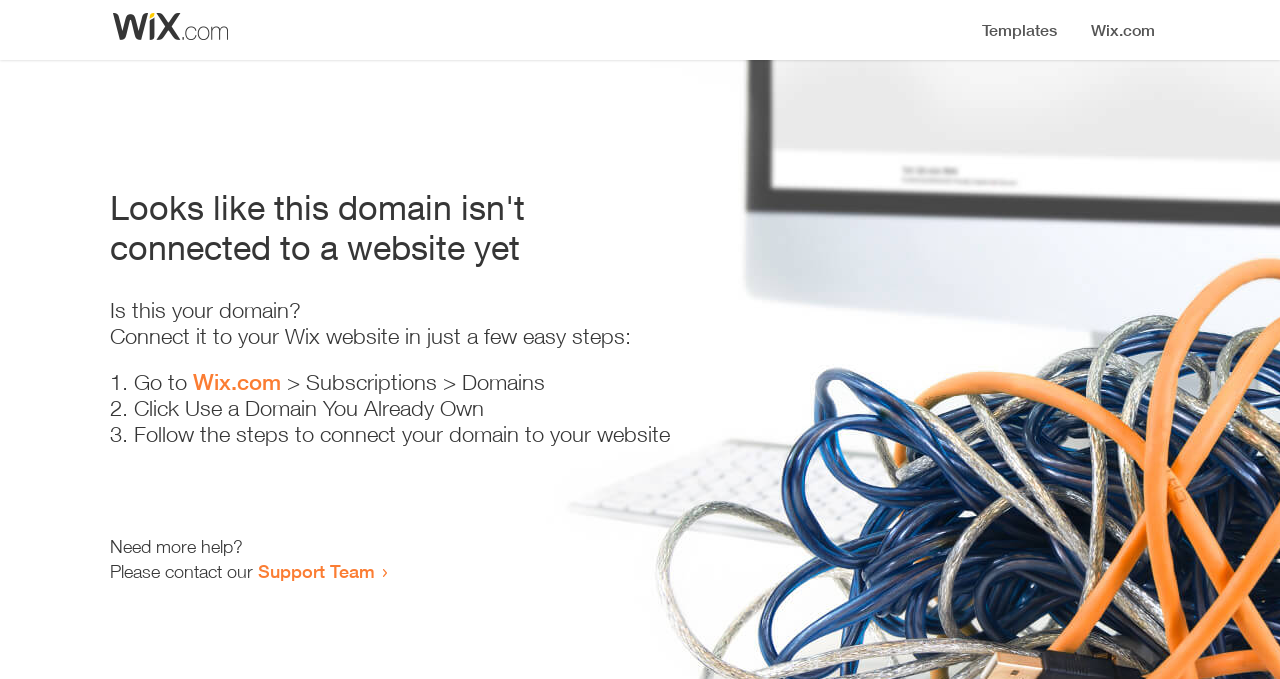Identify the bounding box coordinates for the UI element described as: "Support Team". The coordinates should be provided as four floats between 0 and 1: [left, top, right, bottom].

[0.202, 0.825, 0.293, 0.857]